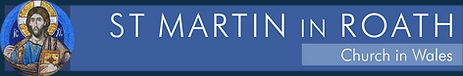Please give a one-word or short phrase response to the following question: 
Who is the religious figure illustrated on the banner?

Christ